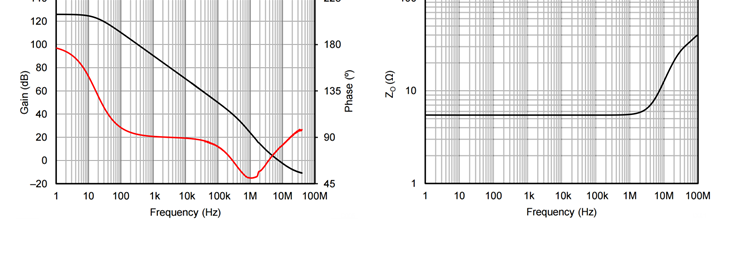Explain the image in a detailed and descriptive way.

The image depicts two graphs related to the performance of the OPA1622 operational amplifier. The left graph illustrates the open-loop gain (in dB) and phase response (in degrees) across a frequency range from 1 Hz to 100 MHz. The gain curve, shown in red, demonstrates a gradual roll-off, starting from approximately 120 dB at lower frequencies, which decreases to around -20 dB as the frequency increases. Simultaneously, the phase response, represented in black, begins at 90 degrees and experiences a significant drop, indicating the amplifier's phase stability as gain crosses the 0 dB point.

The right graph displays the output impedance (Z₀) of the OPA1622 across the same frequency range. The output impedance remains relatively constant at around 5.5Ω, illustrating the amplifier's ability to drive capacitive loads effectively, which is crucial for maintaining performance without the need for external compensation components. This visual representation emphasizes the design's effectiveness in handling large capacitive loads while preserving both gain stability and low output impedance.